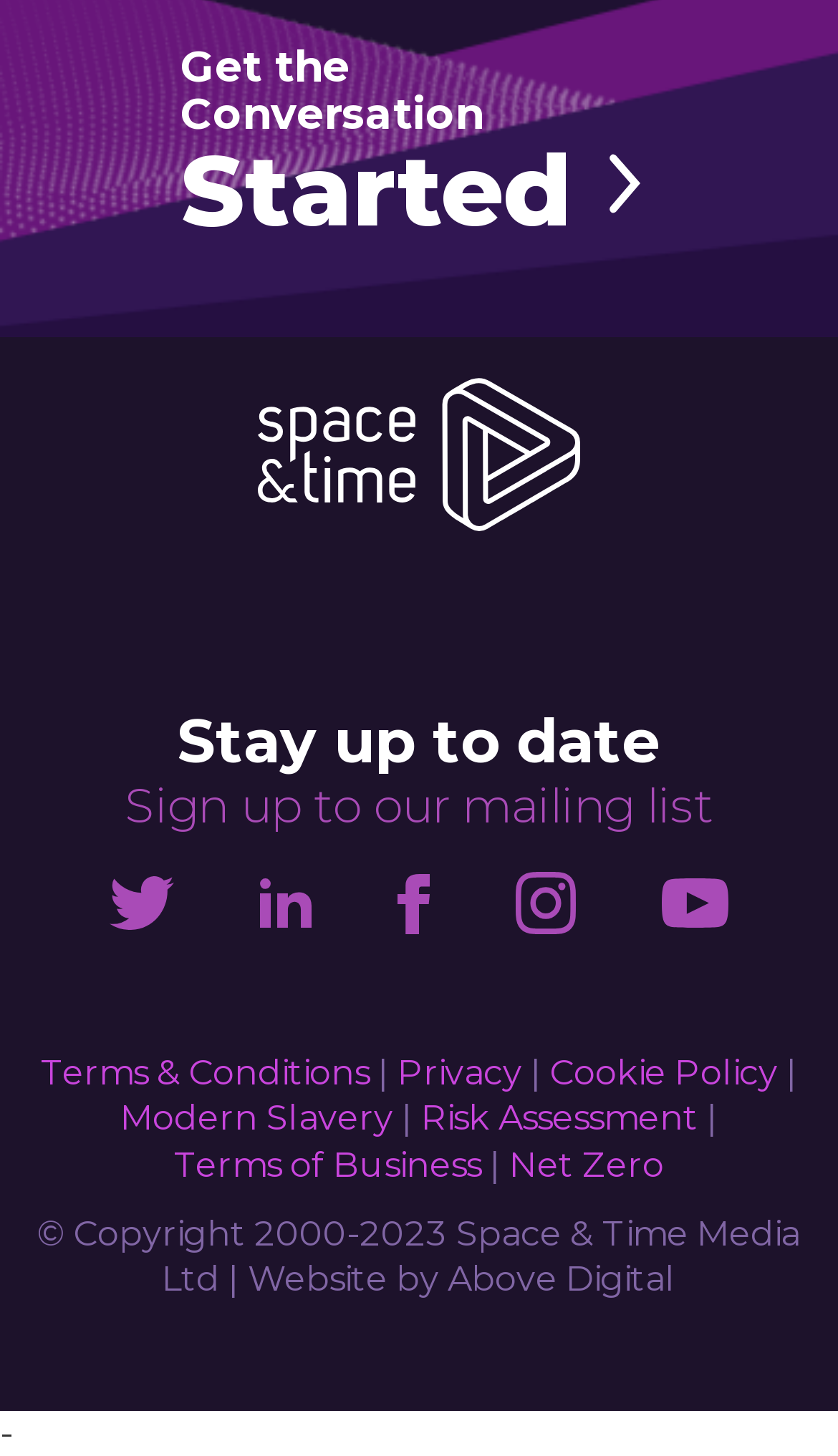Locate the bounding box coordinates of the segment that needs to be clicked to meet this instruction: "Open submenu of Olive Oil".

None